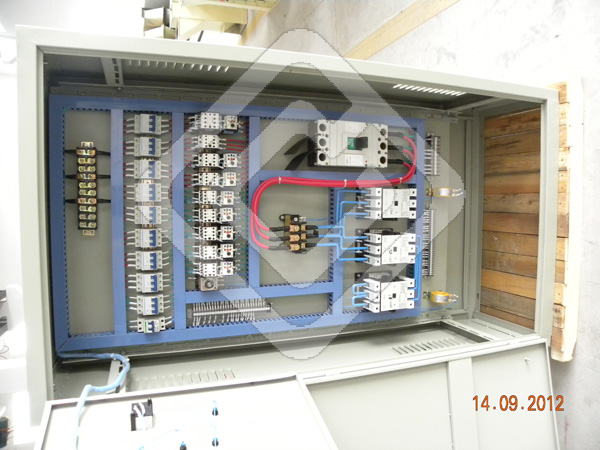Refer to the image and answer the question with as much detail as possible: What is the purpose of the control cabinet for Indian clients?

The control cabinet serves as a crucial resource for training Indian clients, providing them with essential knowledge on how to operate the equipment effectively, as mentioned in the caption.